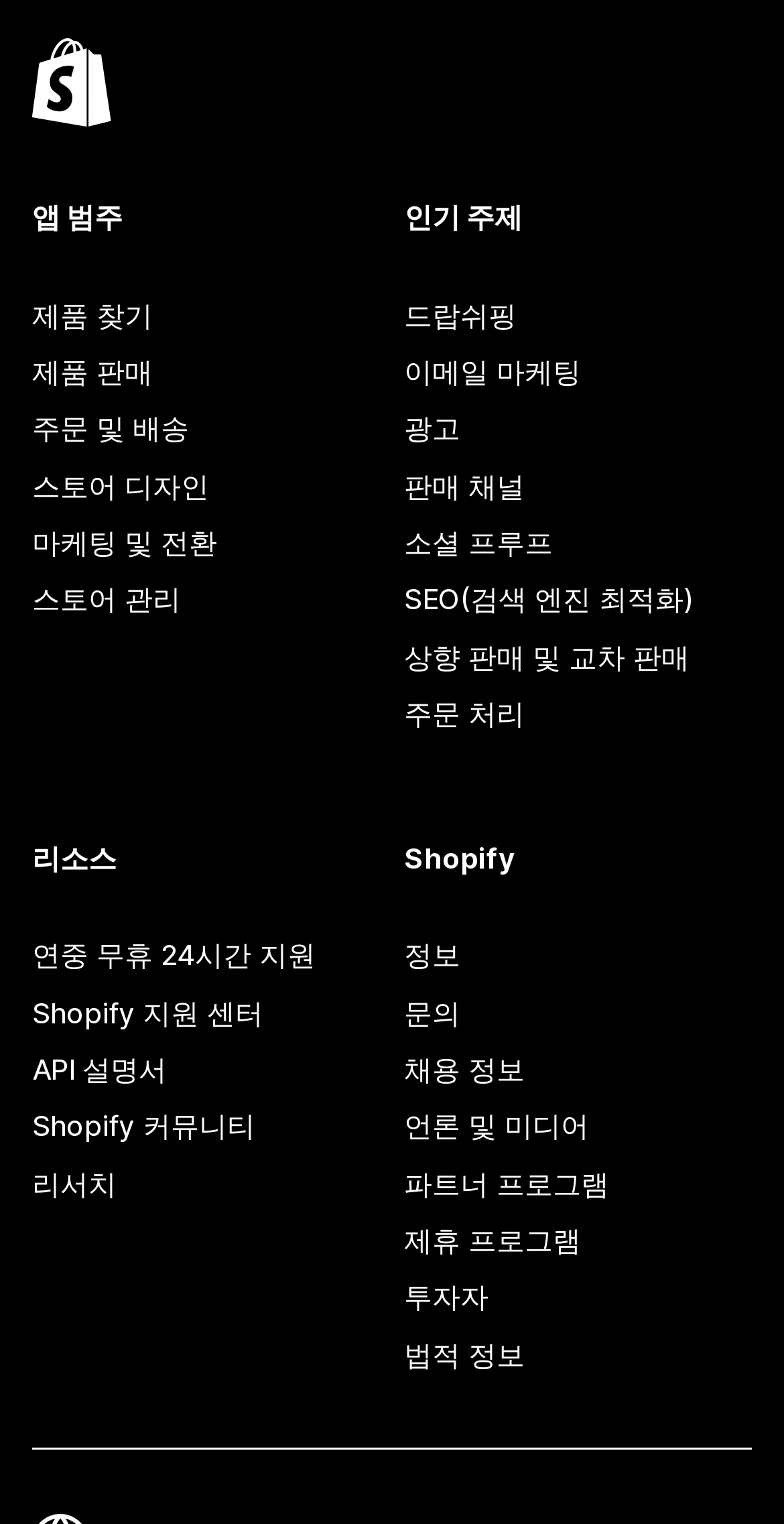Please find the bounding box coordinates of the clickable region needed to complete the following instruction: "Click on '제품 찾기'". The bounding box coordinates must consist of four float numbers between 0 and 1, i.e., [left, top, right, bottom].

[0.041, 0.188, 0.485, 0.226]